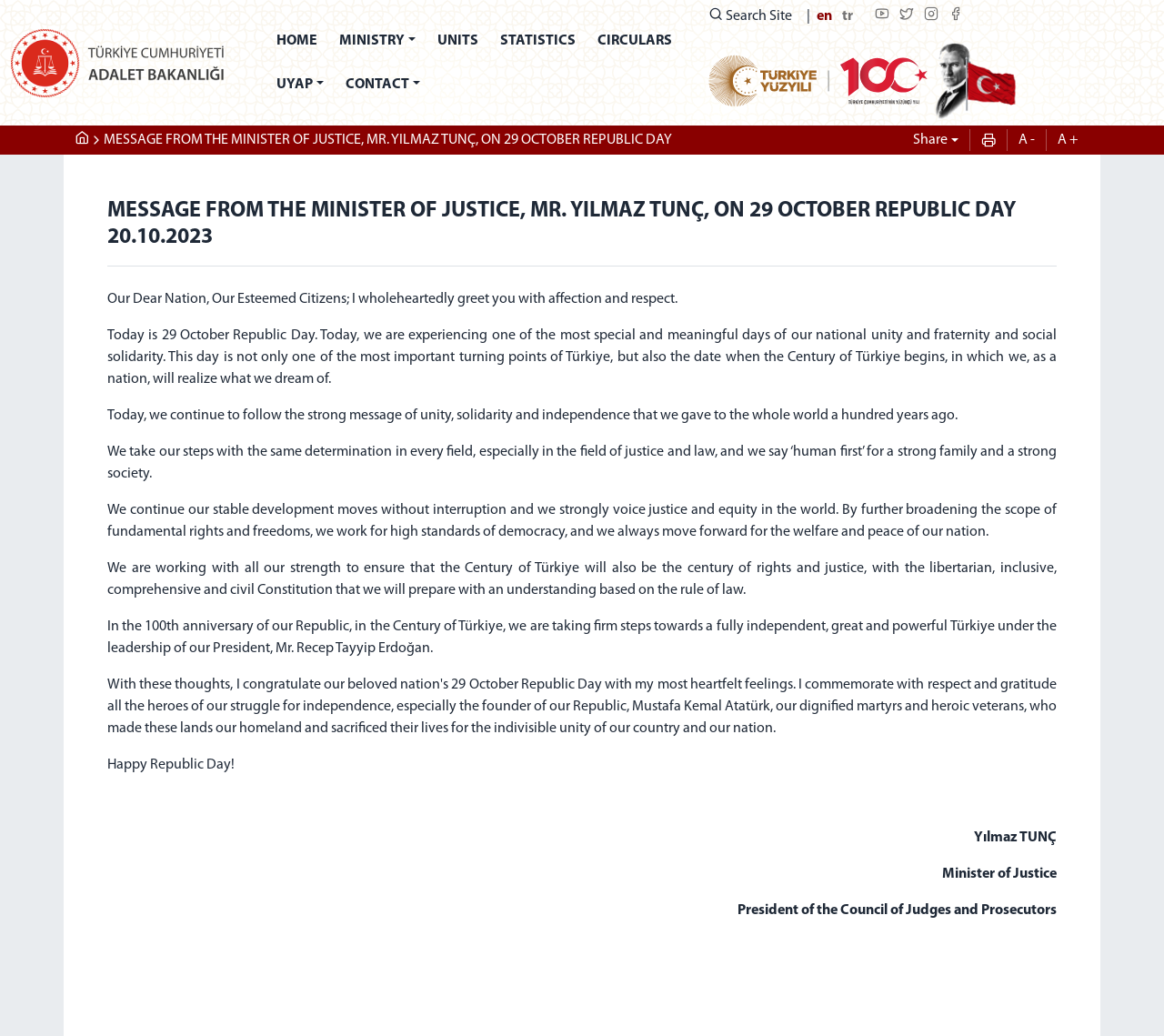Please specify the bounding box coordinates for the clickable region that will help you carry out the instruction: "Read the message from the Minister of Justice".

[0.089, 0.125, 0.577, 0.146]